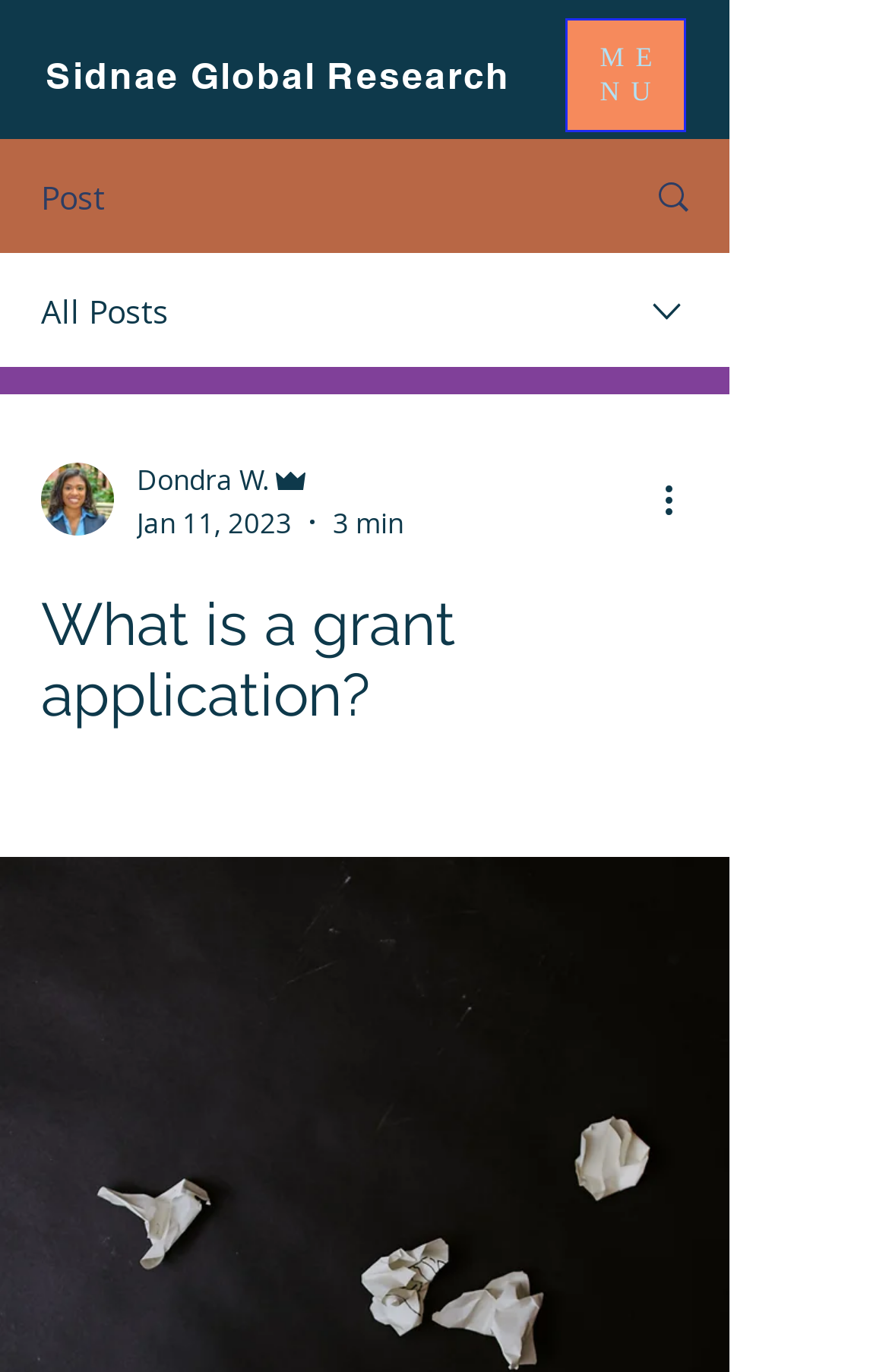Analyze and describe the webpage in a detailed narrative.

The webpage appears to be a blog post or article about grant applications. At the top left, there is a heading that reads "Sidnae Global Research" with a link to the same name. Below this, there is a button to open a navigation menu, which contains several options including "ME", "NU", and "Post". 

To the right of the navigation menu button, there is a link with an image, followed by a static text "All Posts" and another image. 

Below these elements, there is a combobox with an image of a writer's picture, followed by the writer's name "Dondra W." and their role "Admin". The combobox also contains the date "Jan 11, 2023" and the reading time "3 min". 

To the right of the combobox, there is a button "More actions" with an image. 

The main content of the webpage is a heading that reads "What is a grant application?" which is located at the center of the page.